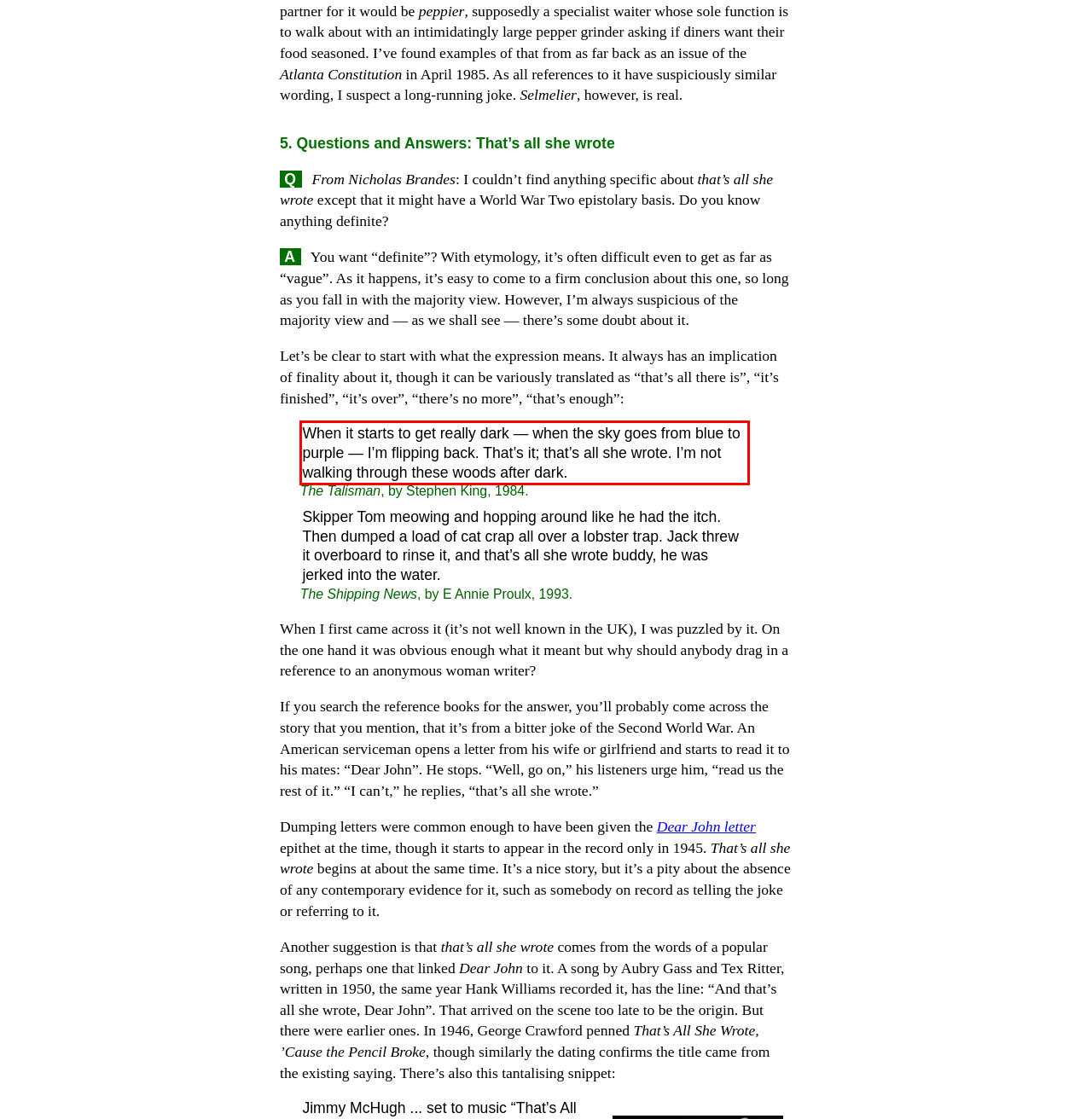You are presented with a webpage screenshot featuring a red bounding box. Perform OCR on the text inside the red bounding box and extract the content.

When it starts to get really dark — when the sky goes from blue to purple — I’m flipping back. That’s it; that’s all she wrote. I’m not walking through these woods after dark.